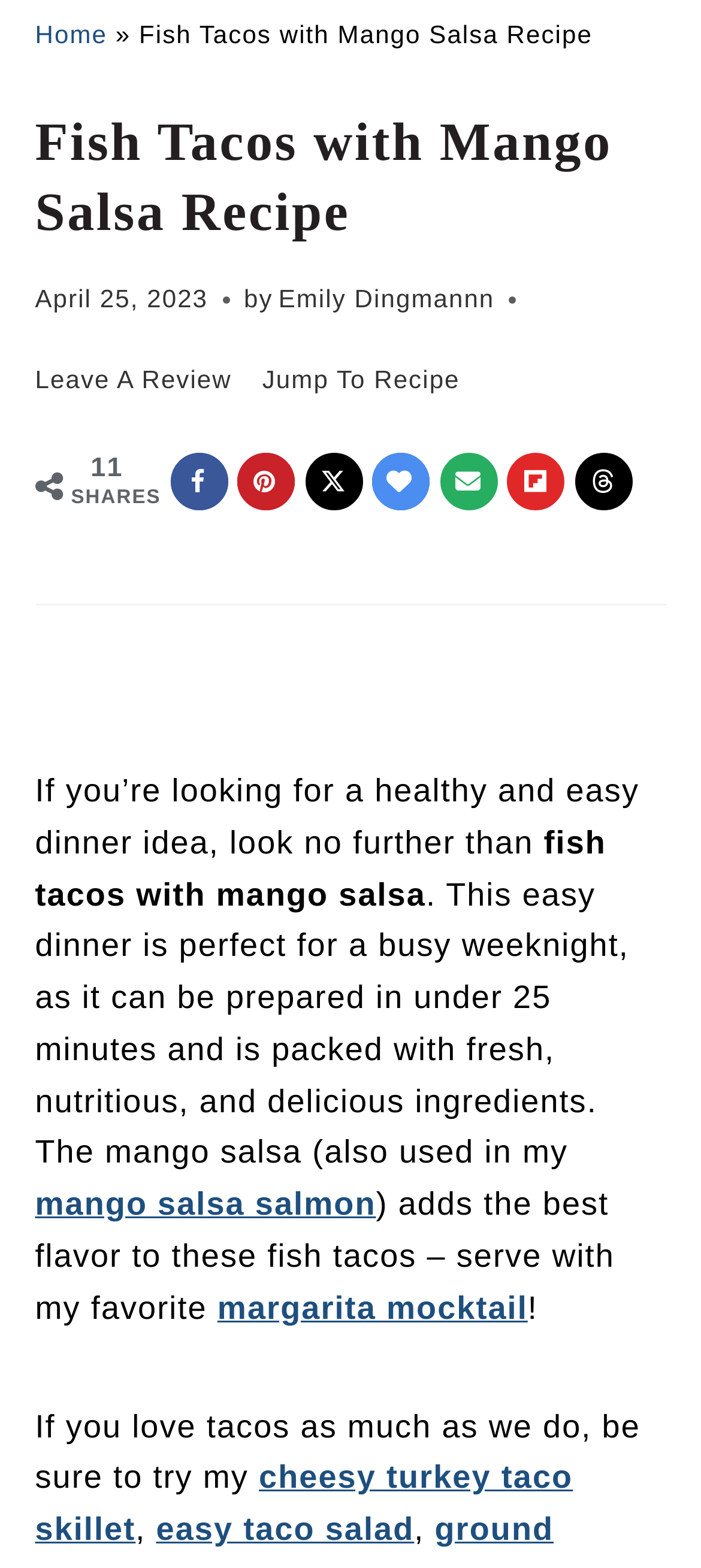For the element described, predict the bounding box coordinates as (top-left x, top-left y, bottom-right x, bottom-right y). All values should be between 0 and 1. Element description: Leave a Review

[0.05, 0.229, 0.331, 0.266]